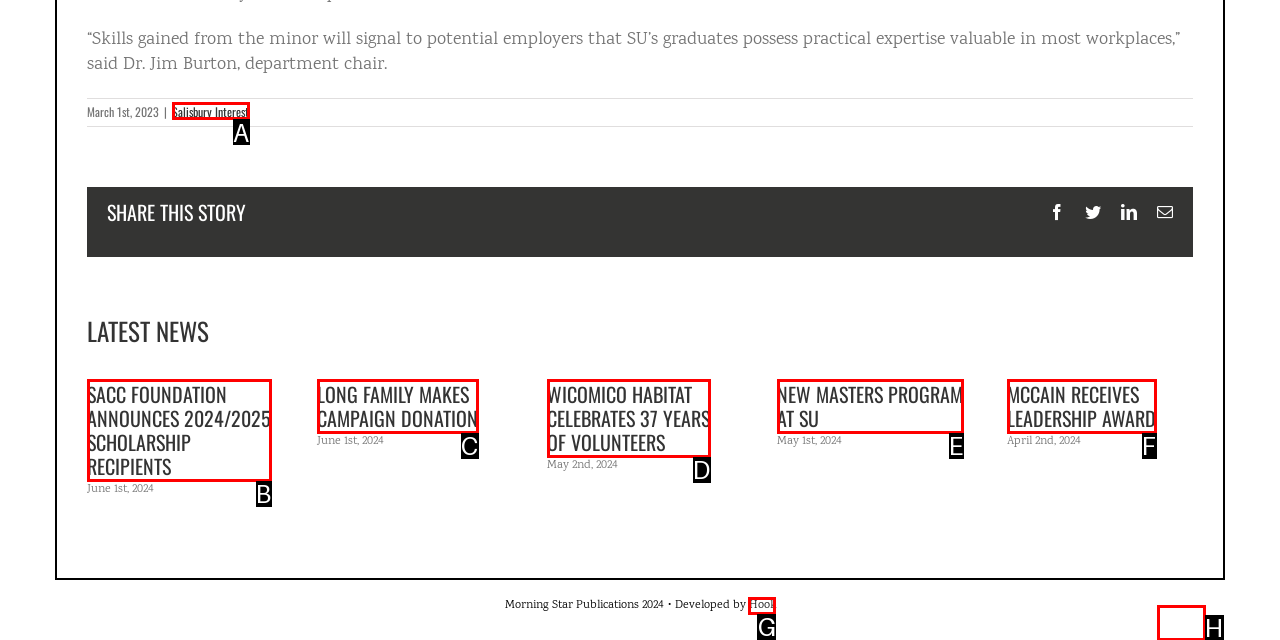Given the description: Hook, identify the matching option. Answer with the corresponding letter.

G